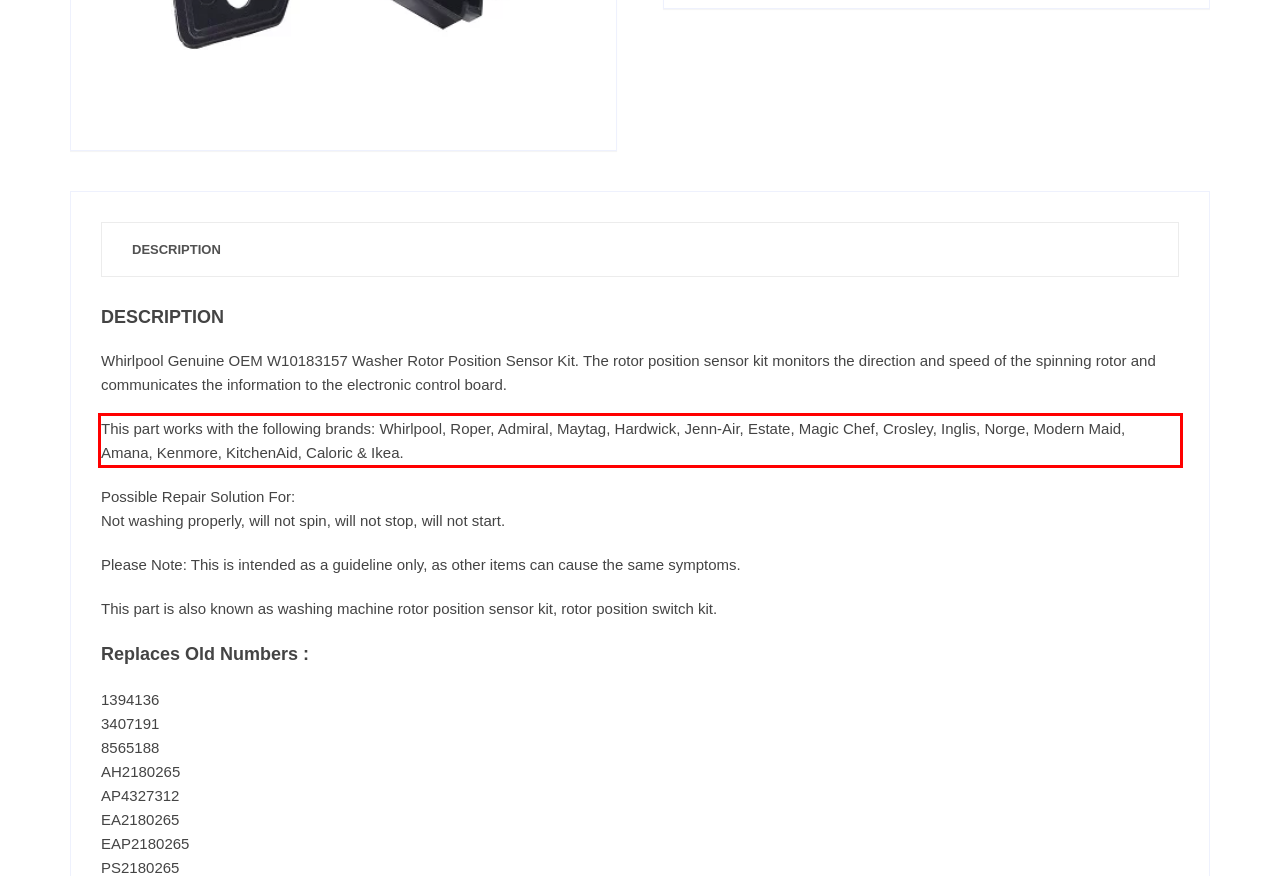Identify the text inside the red bounding box in the provided webpage screenshot and transcribe it.

This part works with the following brands: Whirlpool, Roper, Admiral, Maytag, Hardwick, Jenn-Air, Estate, Magic Chef, Crosley, Inglis, Norge, Modern Maid, Amana, Kenmore, KitchenAid, Caloric & Ikea.